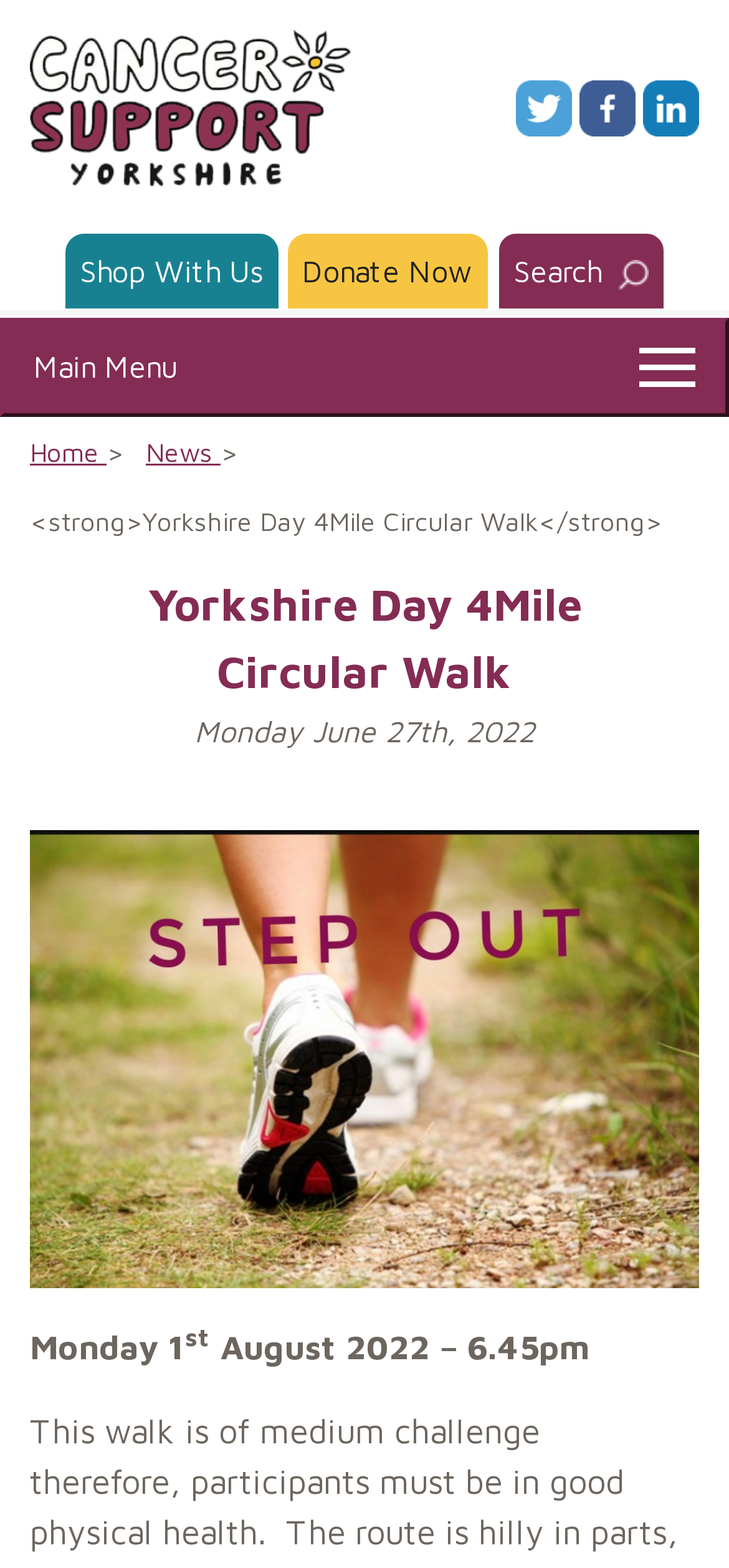Identify the bounding box coordinates for the element you need to click to achieve the following task: "go to Cancer Support Yorkshire home page". Provide the bounding box coordinates as four float numbers between 0 and 1, in the form [left, top, right, bottom].

[0.041, 0.056, 0.483, 0.077]